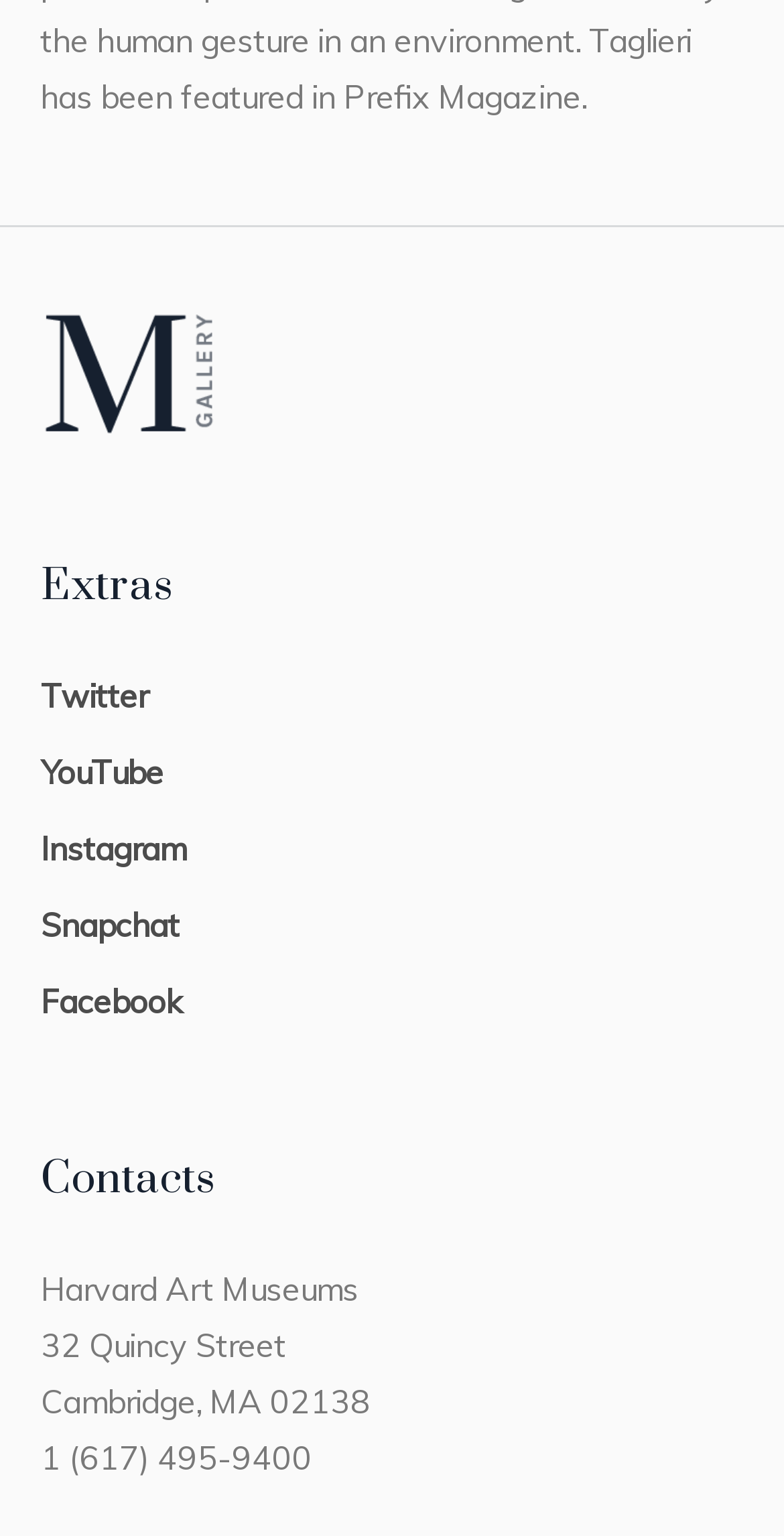Could you please study the image and provide a detailed answer to the question:
What social media platforms are listed?

I found the list of social media platforms by looking at the links under the 'Extras' heading, which includes Twitter, YouTube, Instagram, Snapchat, and Facebook.